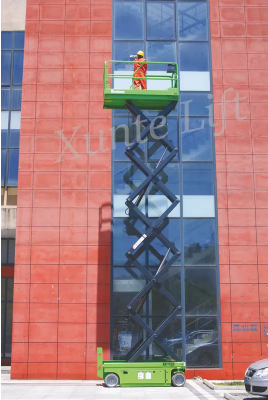Please examine the image and provide a detailed answer to the question: What is the maximum working height of the scissor lift?

The caption states that the worker appears focused, likely engaged in maintenance or inspection tasks at a maximum working height of 10 meters, which implies that the scissor lift is capable of reaching a height of 10 meters.